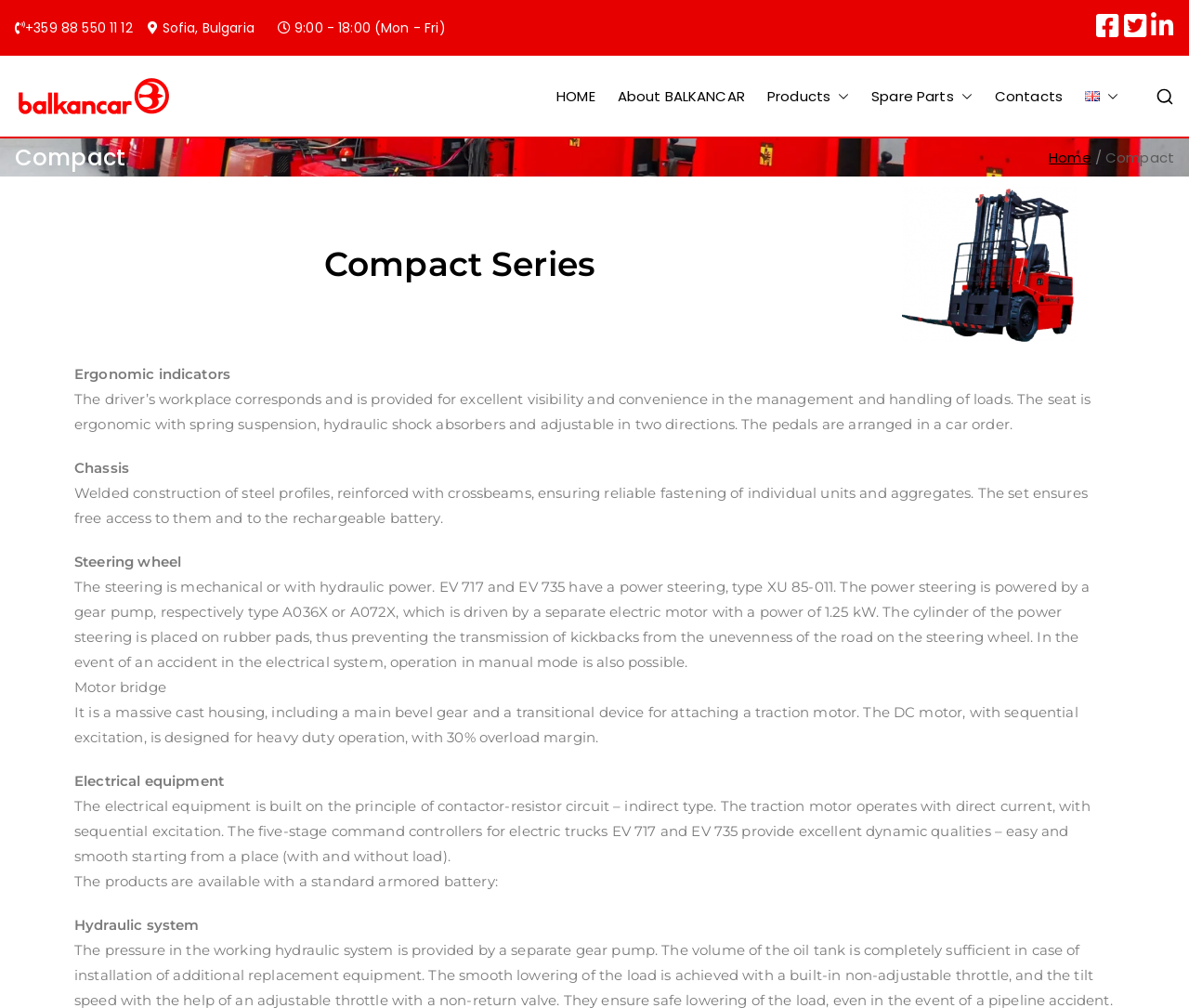What is the name of the series described on this webpage?
Look at the image and respond with a one-word or short phrase answer.

Compact Series